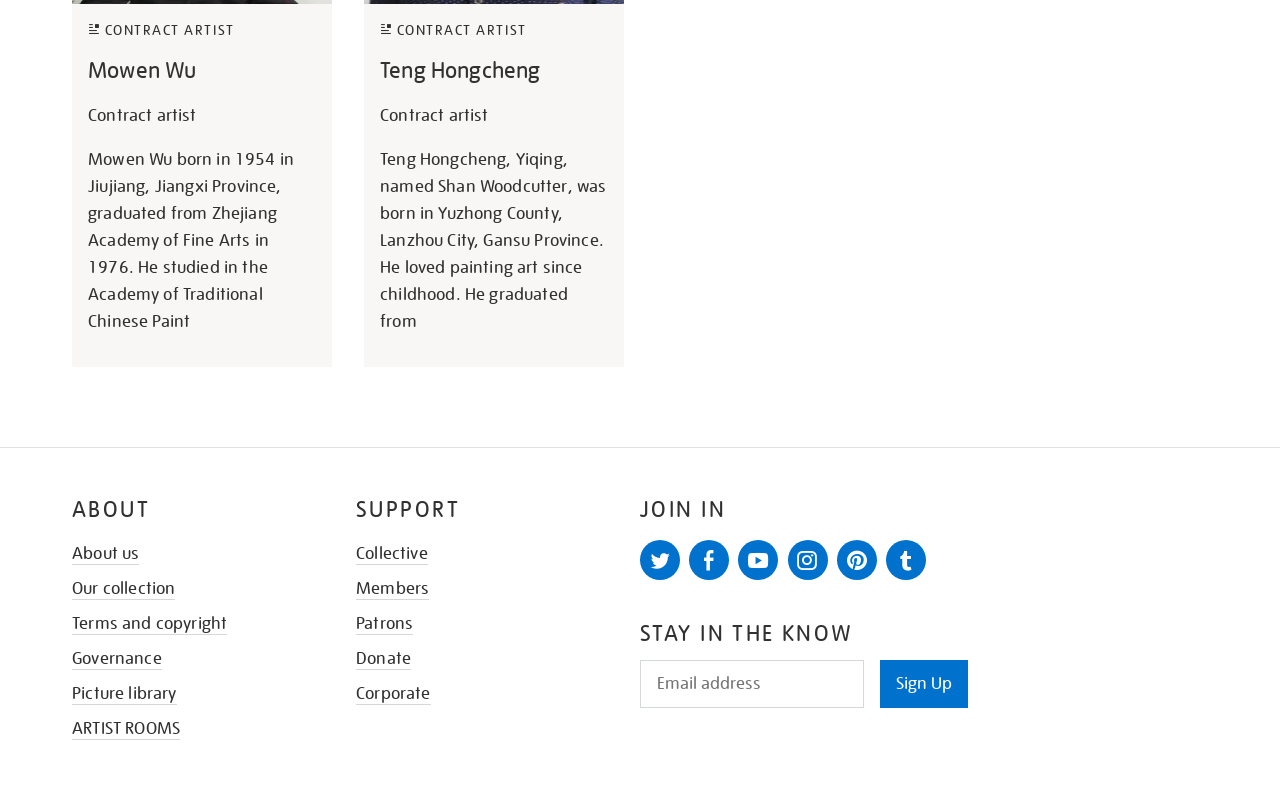What is the profession of Mowen Wu?
Respond with a short answer, either a single word or a phrase, based on the image.

Contract artist